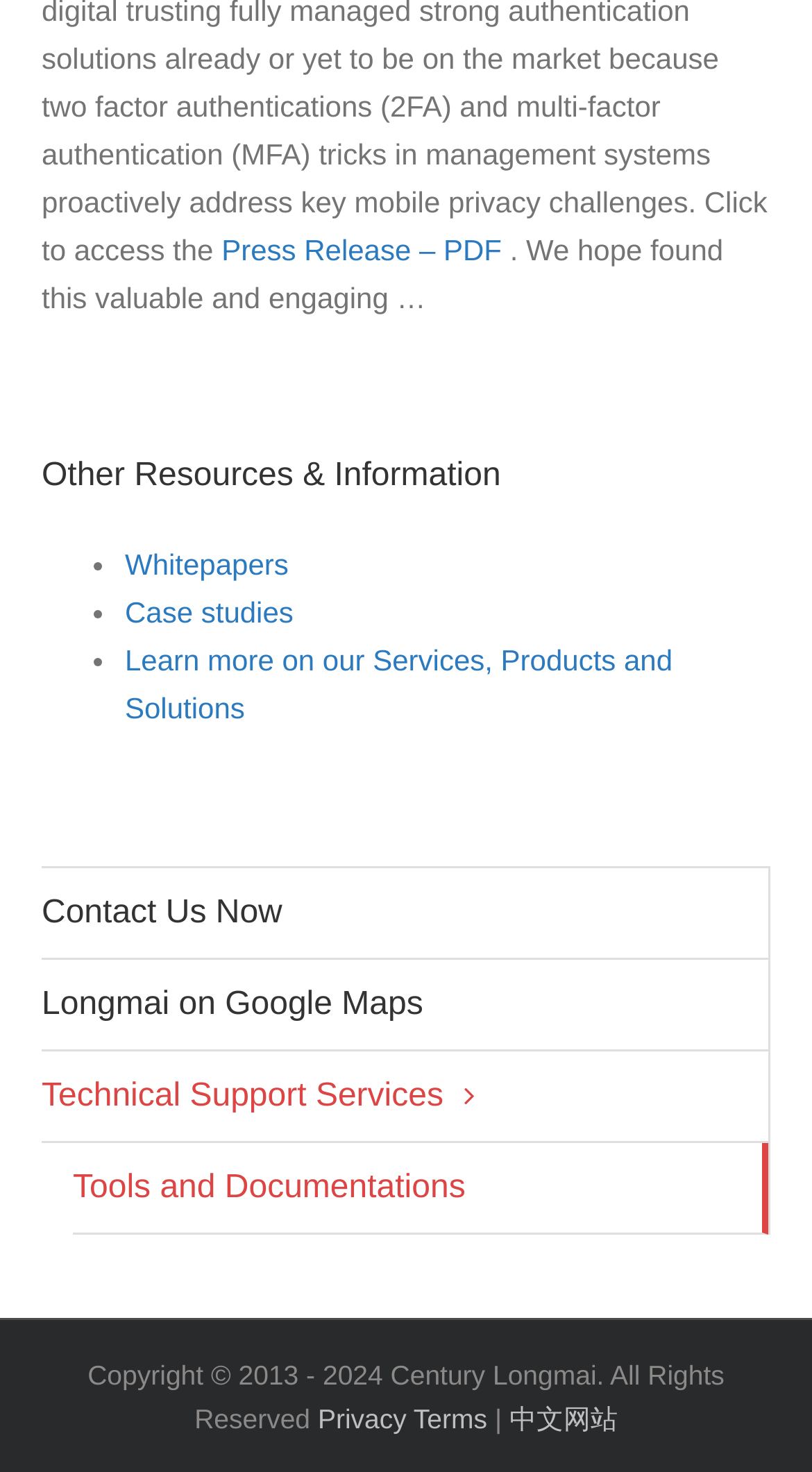Determine the bounding box coordinates of the region that needs to be clicked to achieve the task: "Get technical support services".

[0.051, 0.714, 0.946, 0.776]